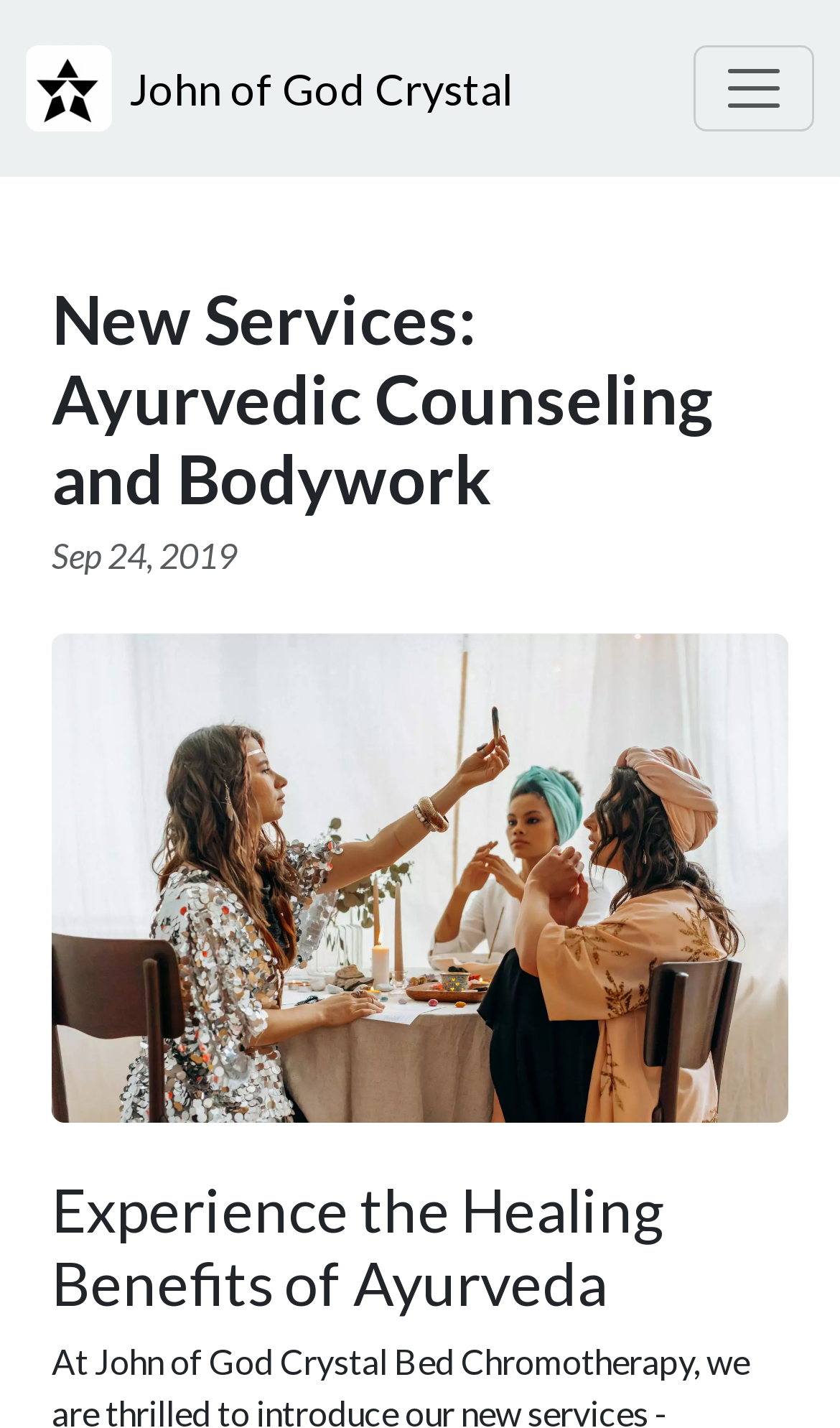Provide the bounding box for the UI element matching this description: "John of God Crystal".

[0.031, 0.024, 0.613, 0.1]